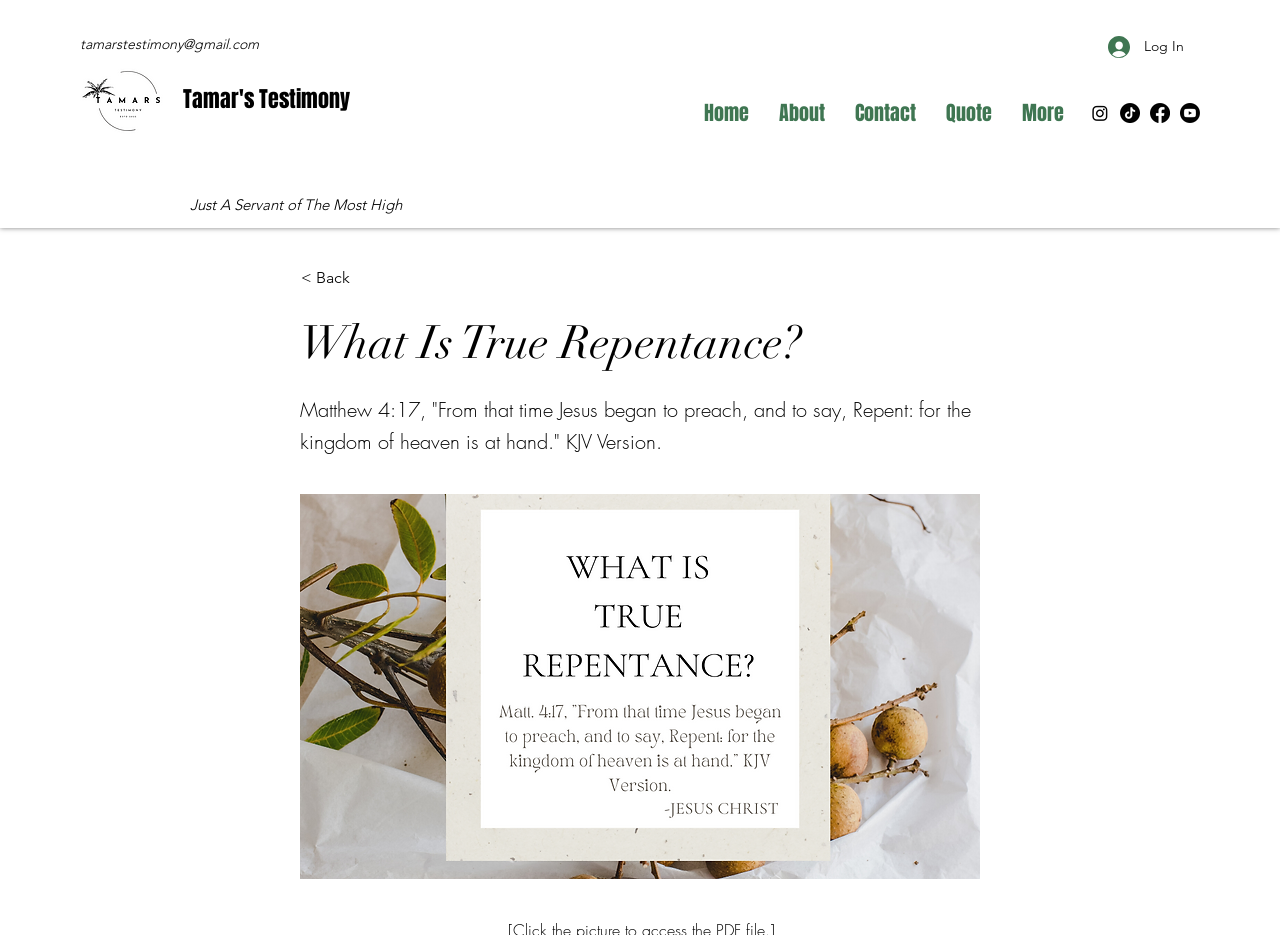Please answer the following question using a single word or phrase: 
What is the first navigation link?

Home